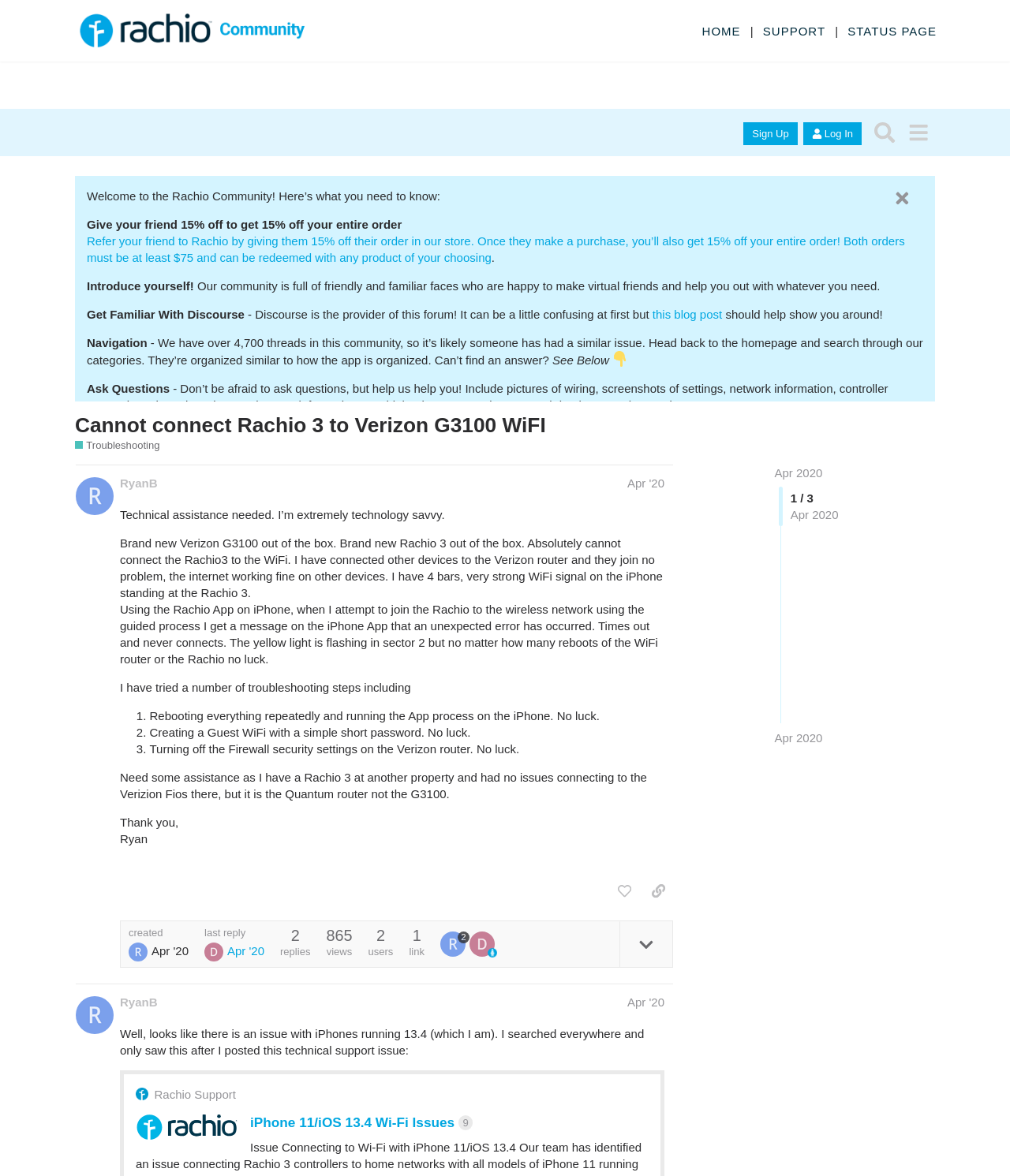What is the problem that the person is experiencing with their Rachio 3?
Please use the image to deliver a detailed and complete answer.

The problem that the person is experiencing with their Rachio 3 can be found in the first post, where it says 'Absolutely cannot connect the Rachio3 to the WiFi'.